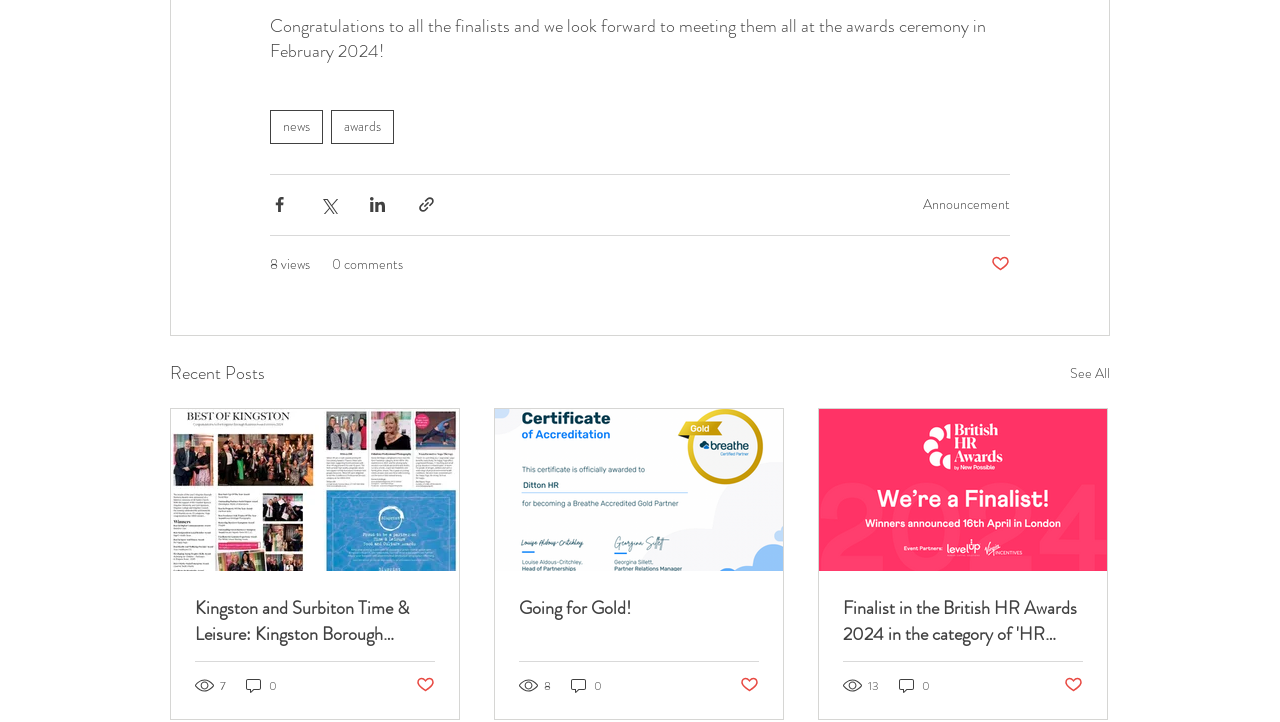Provide the bounding box coordinates of the HTML element described by the text: "Feed".

None